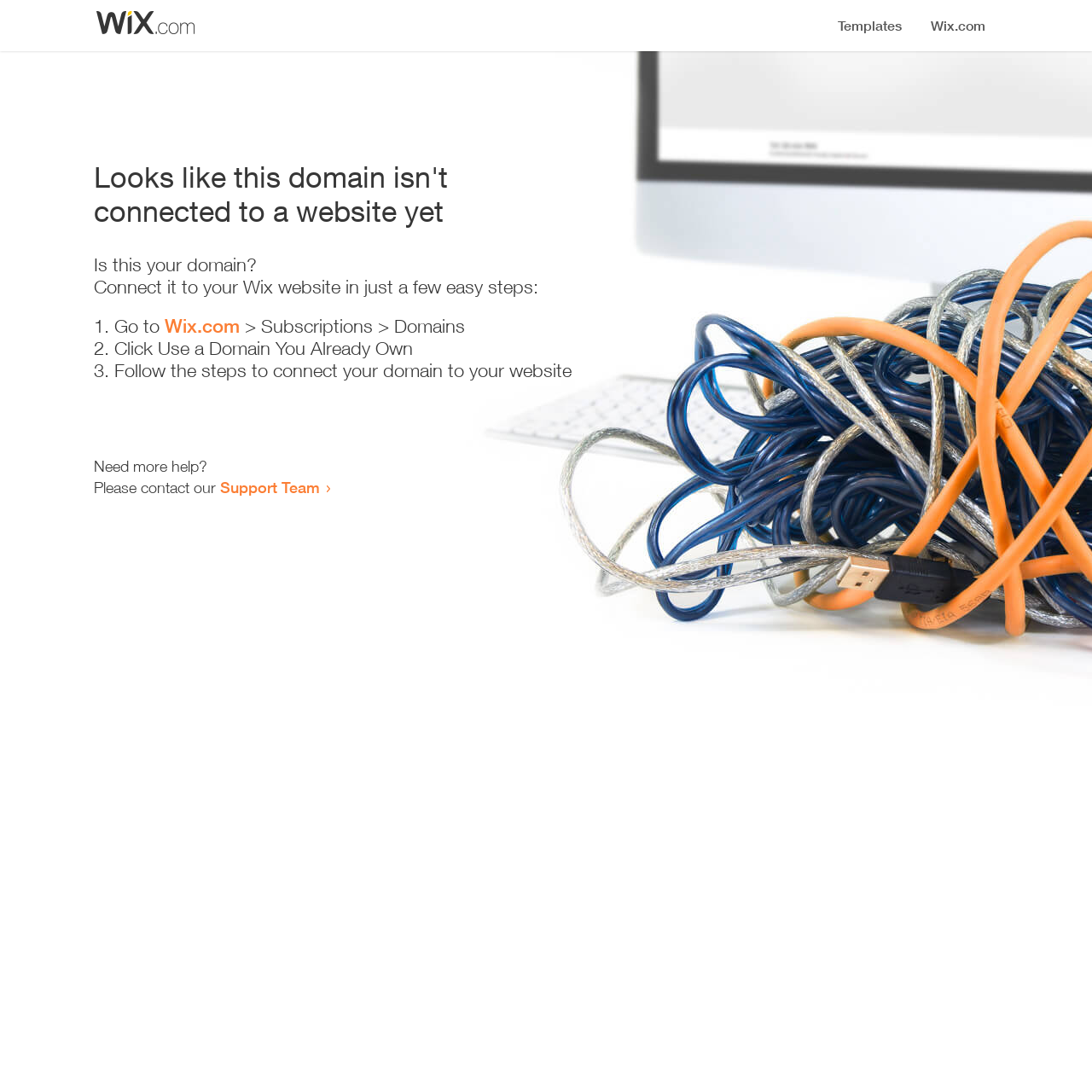What is the purpose of this webpage?
Provide a short answer using one word or a brief phrase based on the image.

Domain connection guidance